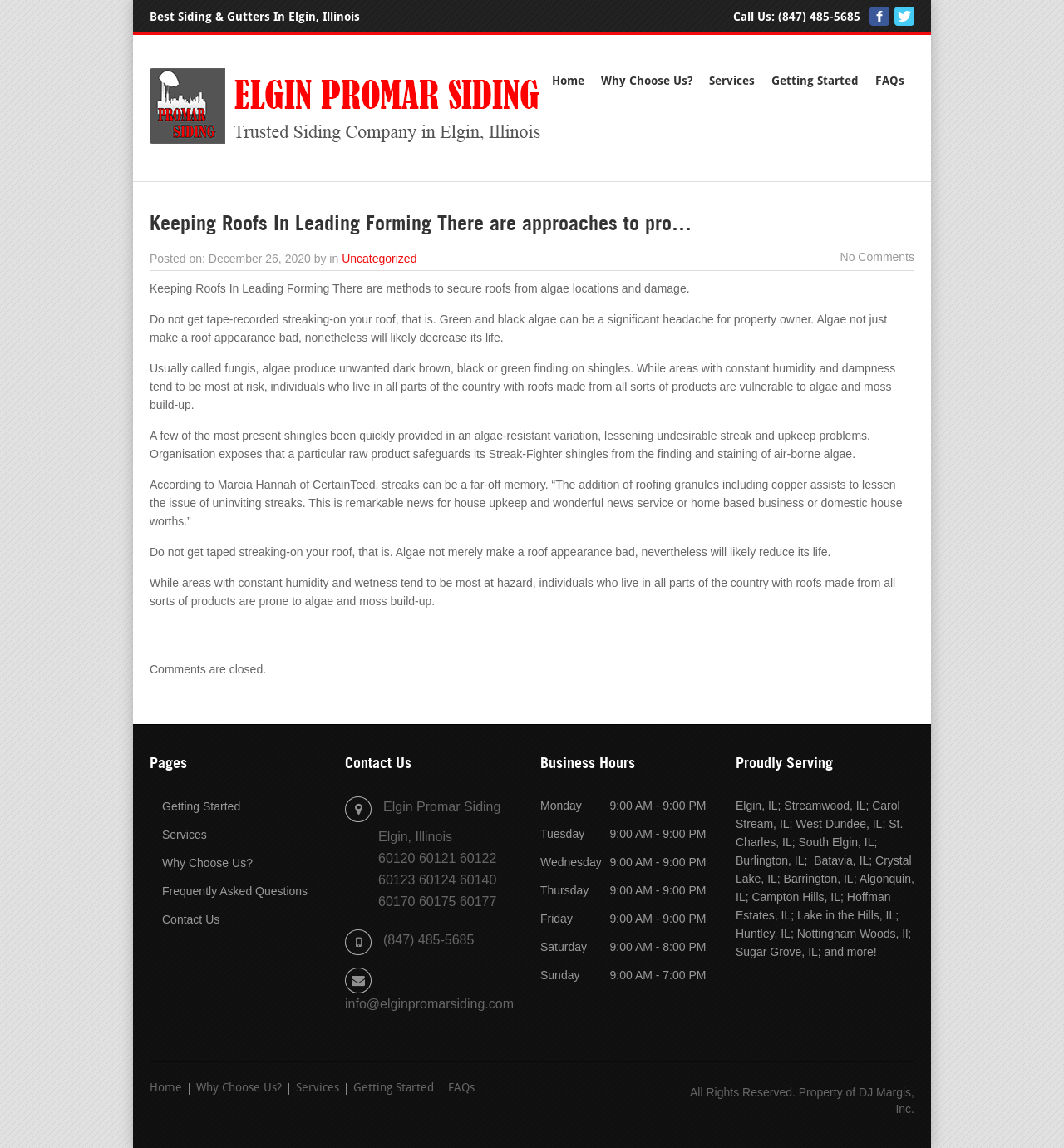Using the given description, provide the bounding box coordinates formatted as (top-left x, top-left y, bottom-right x, bottom-right y), with all values being floating point numbers between 0 and 1. Description: Getting Started

[0.719, 0.059, 0.813, 0.083]